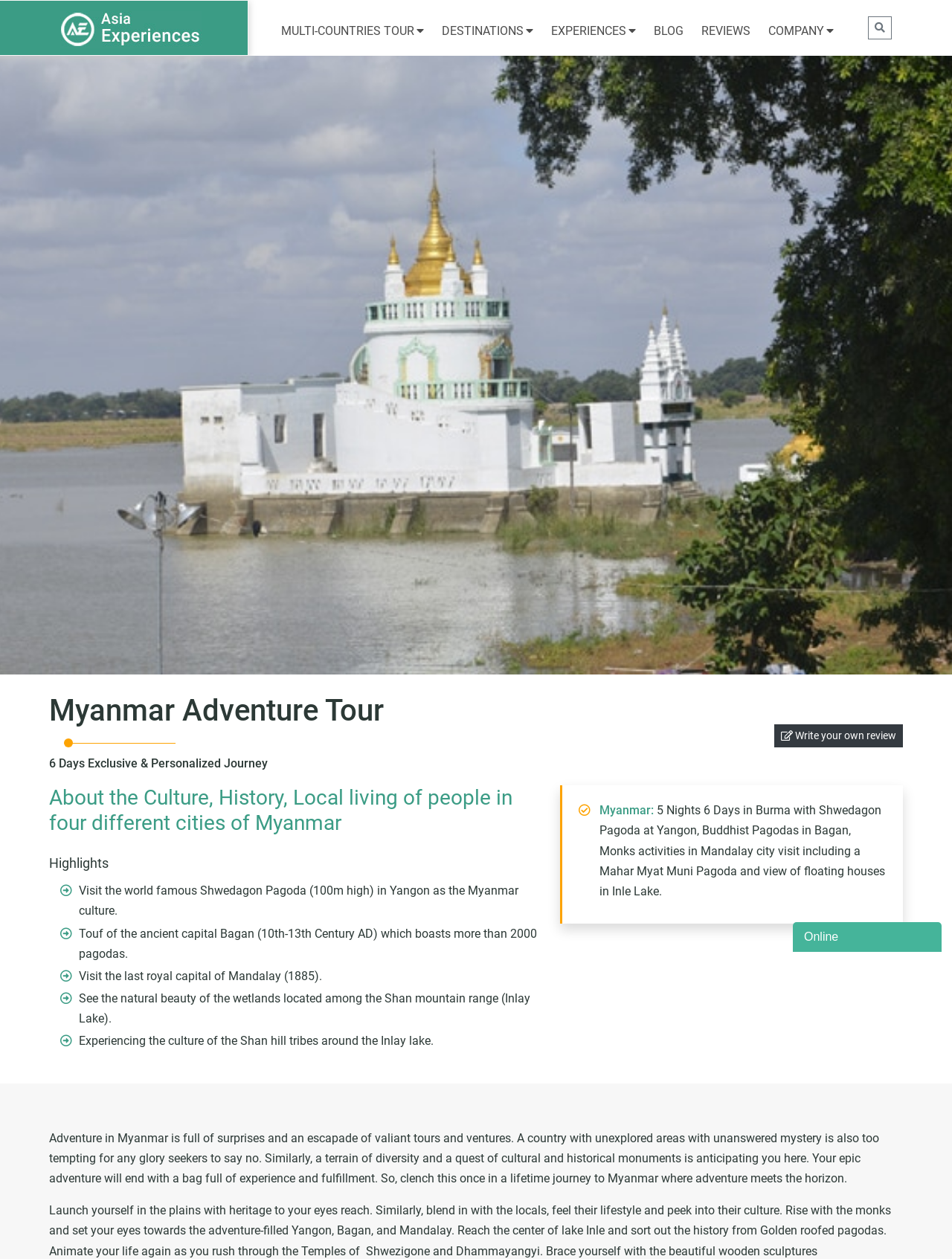Specify the bounding box coordinates of the area to click in order to execute this command: 'Click the logo'. The coordinates should consist of four float numbers ranging from 0 to 1, and should be formatted as [left, top, right, bottom].

[0.063, 0.0, 0.261, 0.044]